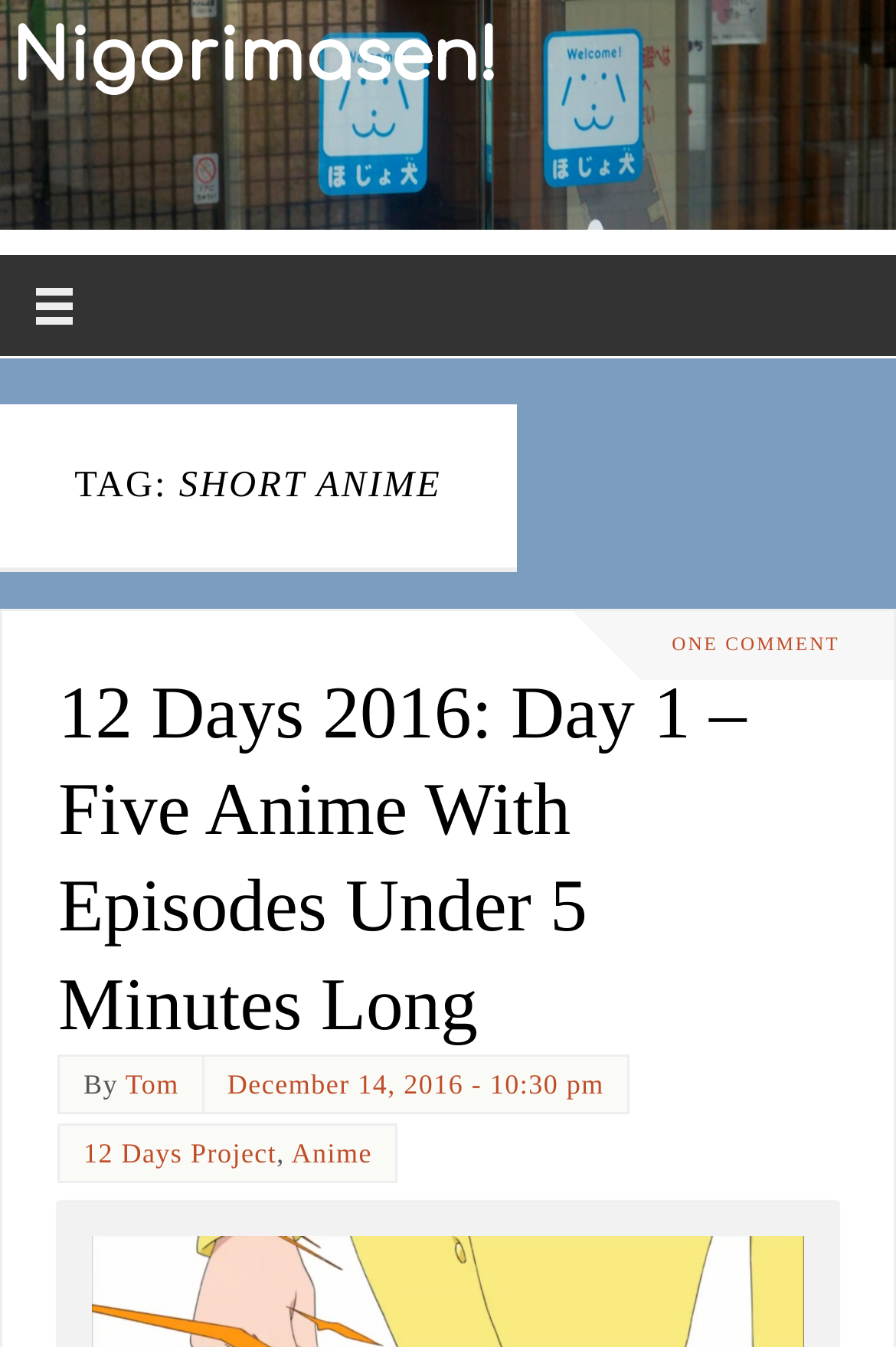Determine the bounding box coordinates for the region that must be clicked to execute the following instruction: "read the anime description".

[0.065, 0.495, 0.935, 0.782]